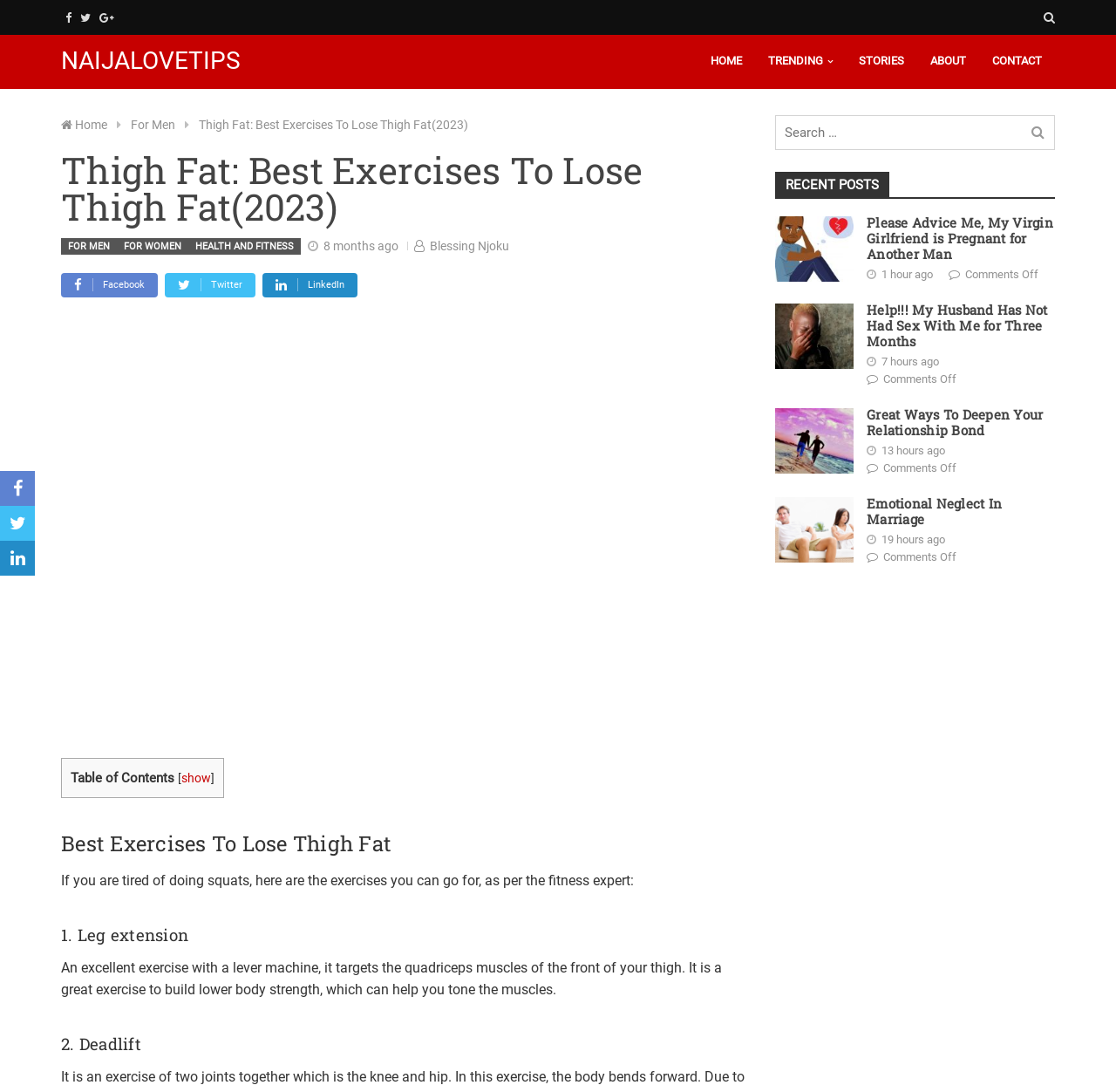How many recent posts are displayed on the webpage?
Please provide a comprehensive answer based on the details in the screenshot.

The webpage displays 4 recent posts, which are listed as 'Please Advice Me, My Virgin Girlfriend is Pregnant for Another Man', 'Help!!! My Husband Has Not Had Sex With Me for Three Months', 'Great Ways To Deepen Your Relationship Bond', and 'Emotional Neglect In Marriage'.